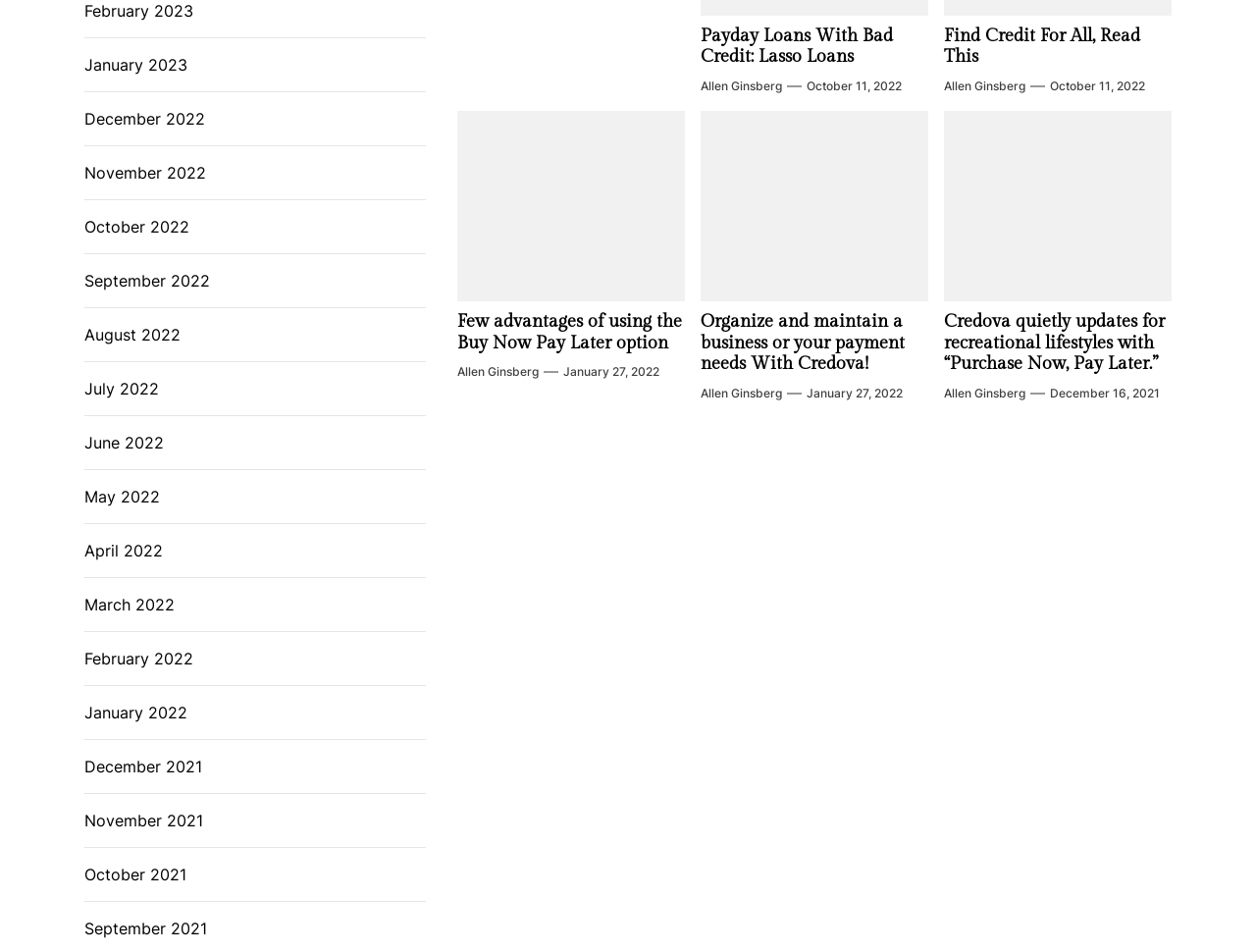Can you pinpoint the bounding box coordinates for the clickable element required for this instruction: "Explore 'Credova quietly updates for recreational lifestyles with “Purchase Now, Pay Later.”' article"? The coordinates should be four float numbers between 0 and 1, i.e., [left, top, right, bottom].

[0.752, 0.327, 0.927, 0.393]